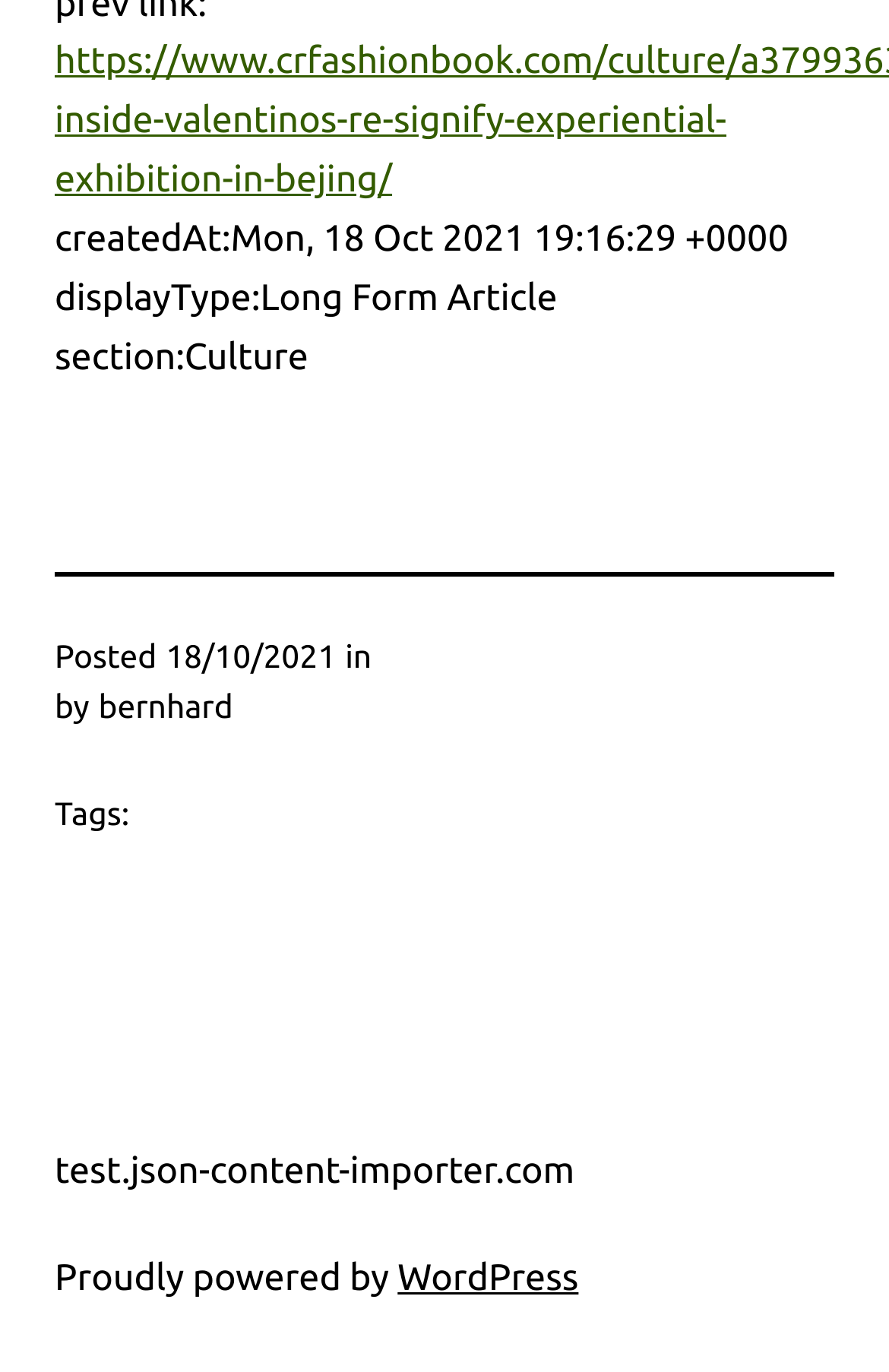Look at the image and write a detailed answer to the question: 
What is the section of the article?

The section of the article can be found in the text element that is a sibling of the 'section:' element. The text element contains the word 'Culture', indicating the section the article belongs to.